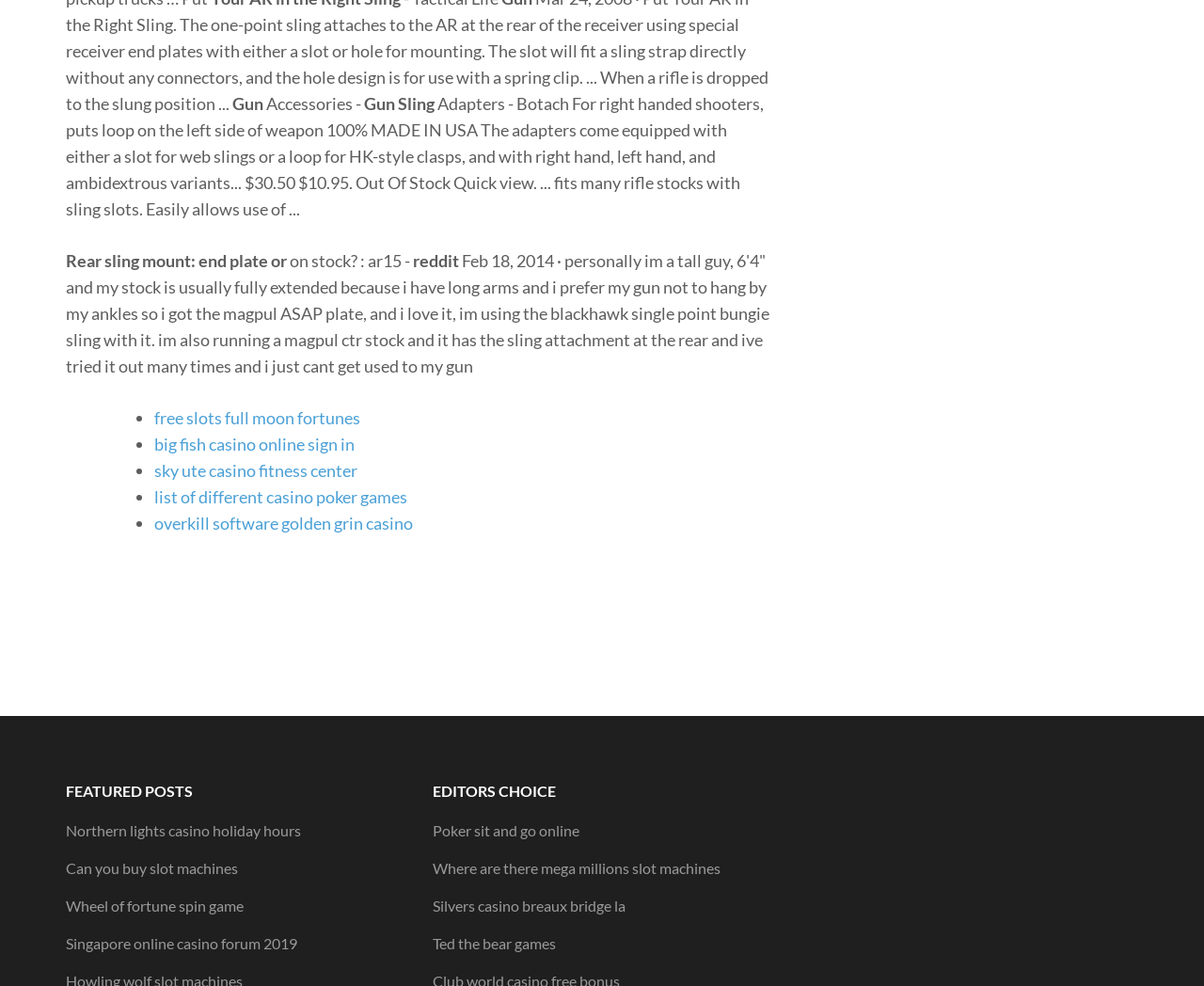Using the details in the image, give a detailed response to the question below:
What is the price of the adapter?

I found the price of the adapter by looking at the StaticText element with the OCR text 'Adapters - Botach For right handed shooters, puts loop on the left side of weapon 100% MADE IN USA The adapters come equipped with either a slot for web slings or a loop for HK-style clasps, and with right hand, left hand, and ambidextrous variants... $30.50 $10.95. Out Of Stock Quick view.... fits many rifle stocks with sling slots. Easily allows use of...'. The price is mentioned as $30.50.